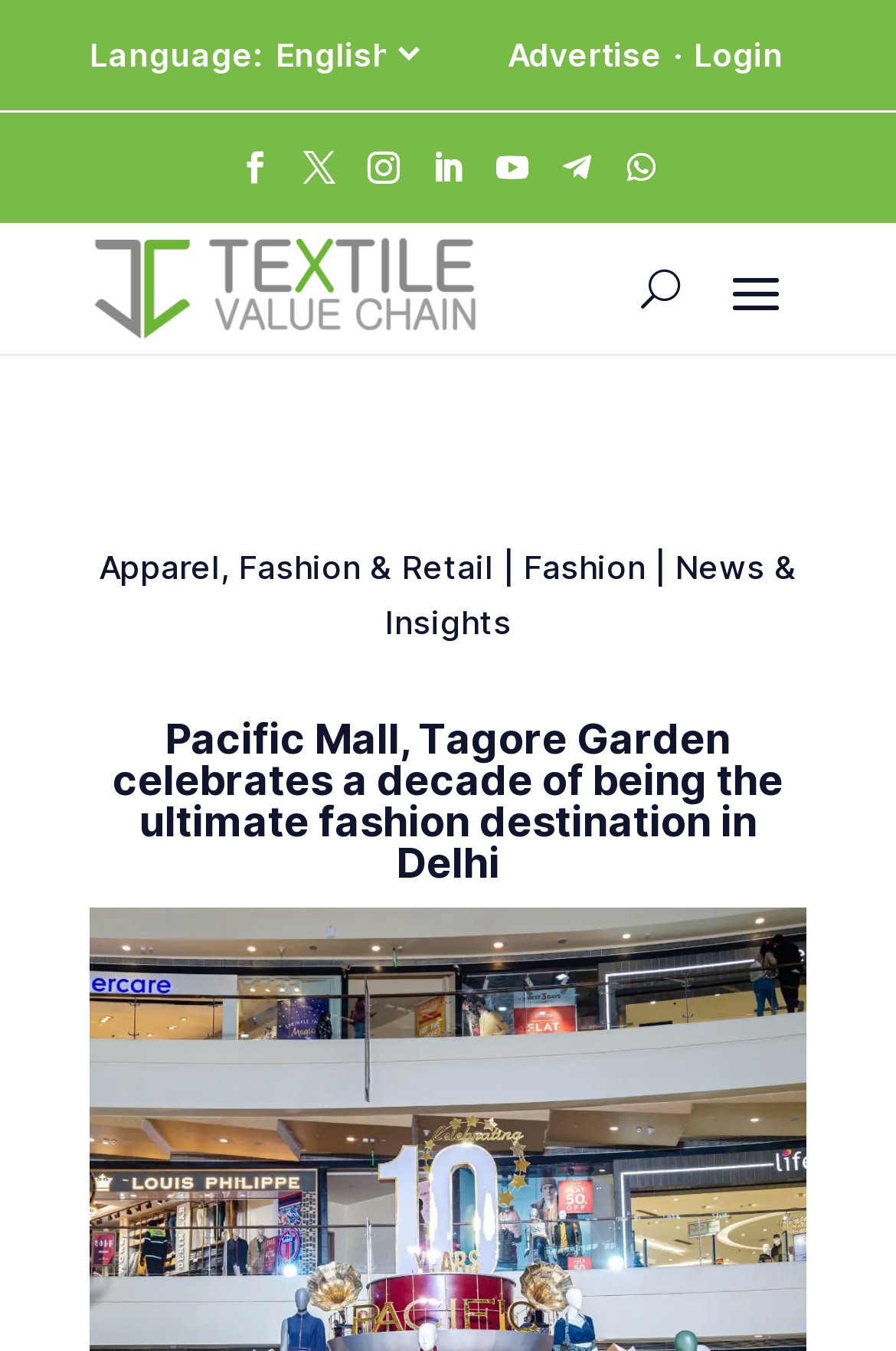Answer the question with a single word or phrase: 
How many social media links are present?

7